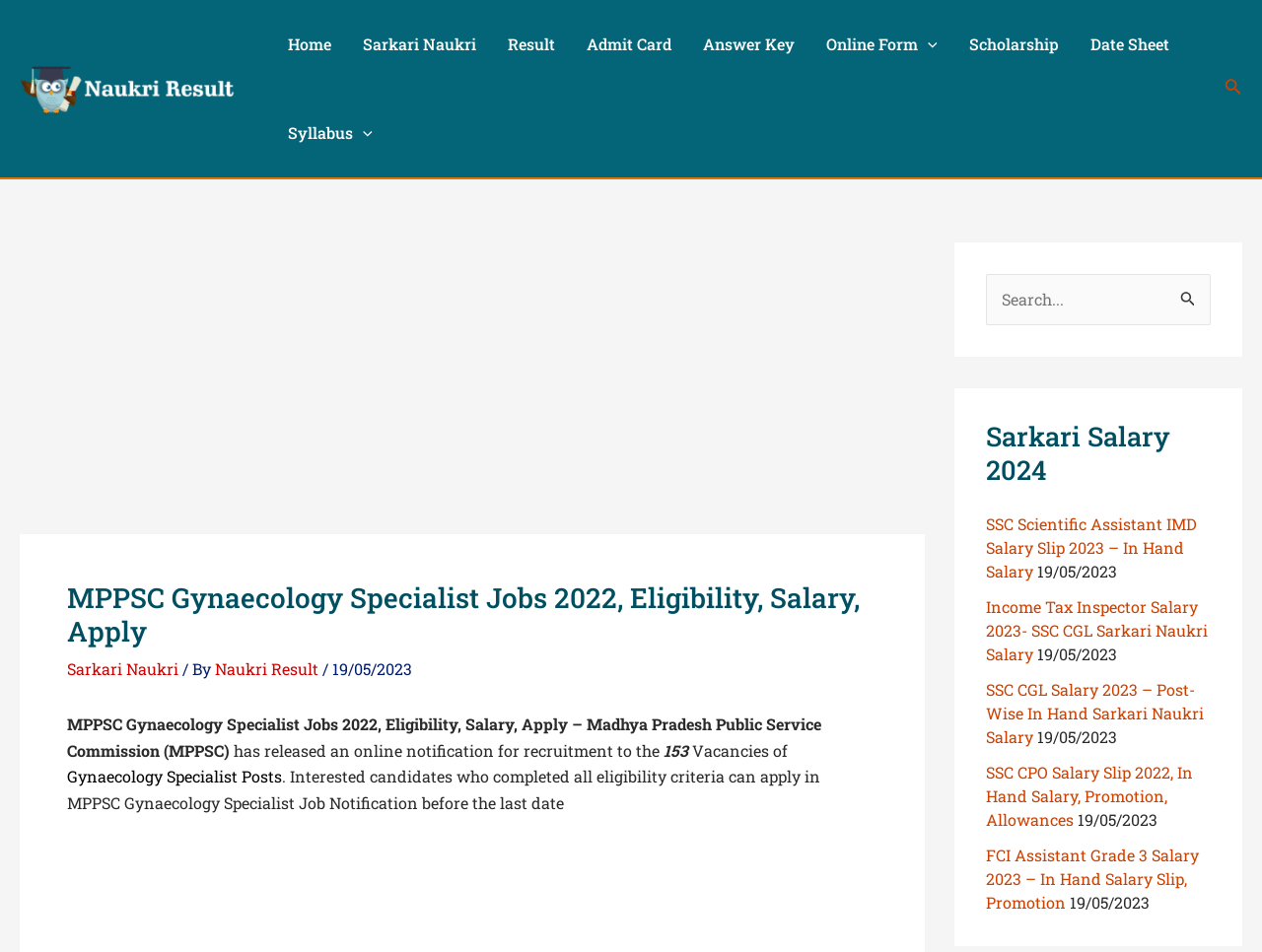Could you indicate the bounding box coordinates of the region to click in order to complete this instruction: "Click on the Search icon link".

[0.97, 0.08, 0.984, 0.107]